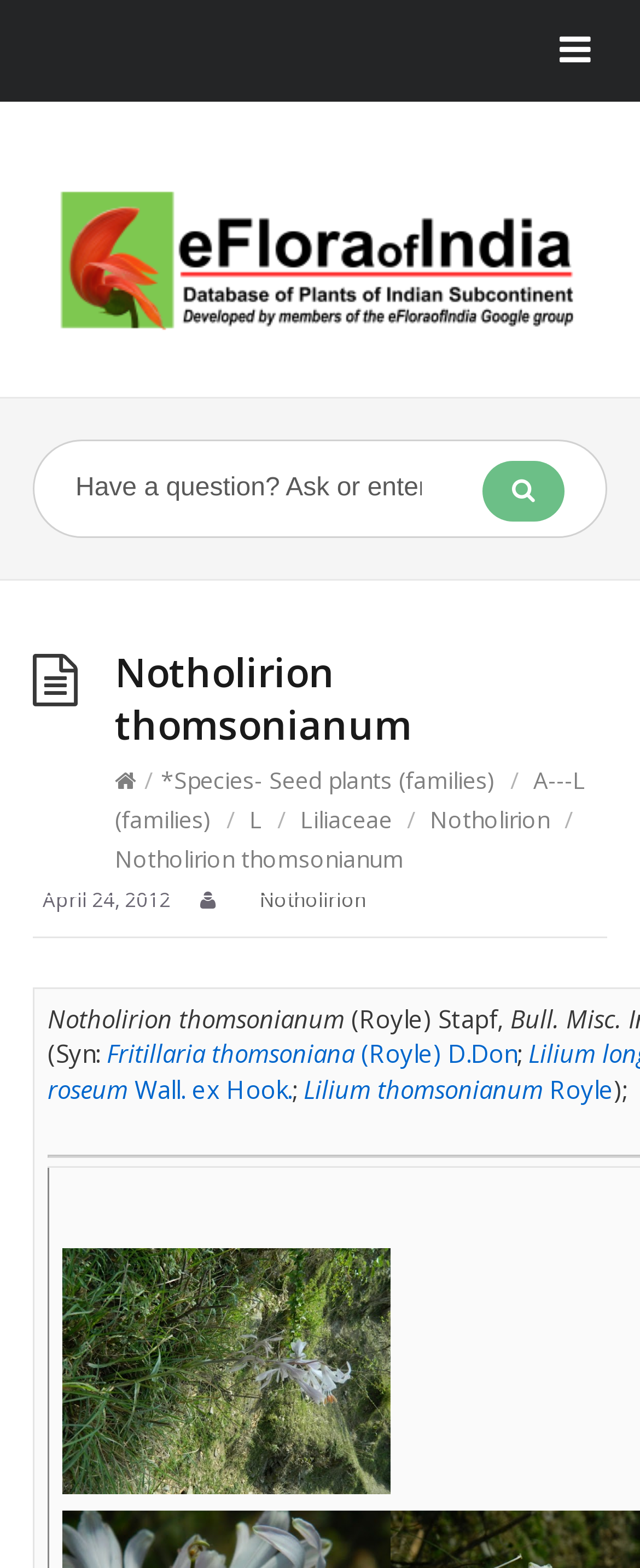Create a detailed narrative describing the layout and content of the webpage.

The webpage is about Notholirion thomsonianum, a species of seed plant, on the eFlora of India website. At the top, there is a navigation bar with a search box and a button on the right side. Below the navigation bar, the title "Notholirion thomsonianum" is displayed prominently. 

To the right of the title, there are several links, including "*Species- Seed plants (families)", "A---L (families)", "L", "Liliaceae", and "Notholirion", which seem to be a hierarchical categorization of the species. 

Below the title, there is a paragraph of text, which is not explicitly stated but appears to be a description of the species. On the right side of the paragraph, there is a timestamp "April 24, 2012". 

Further down, there are more links, including "Notholirion" and "Fritillaria thomsoniana (Royle) D.Don", which seem to be related species or synonyms. There is also an image of the plant, located near the bottom of the page.